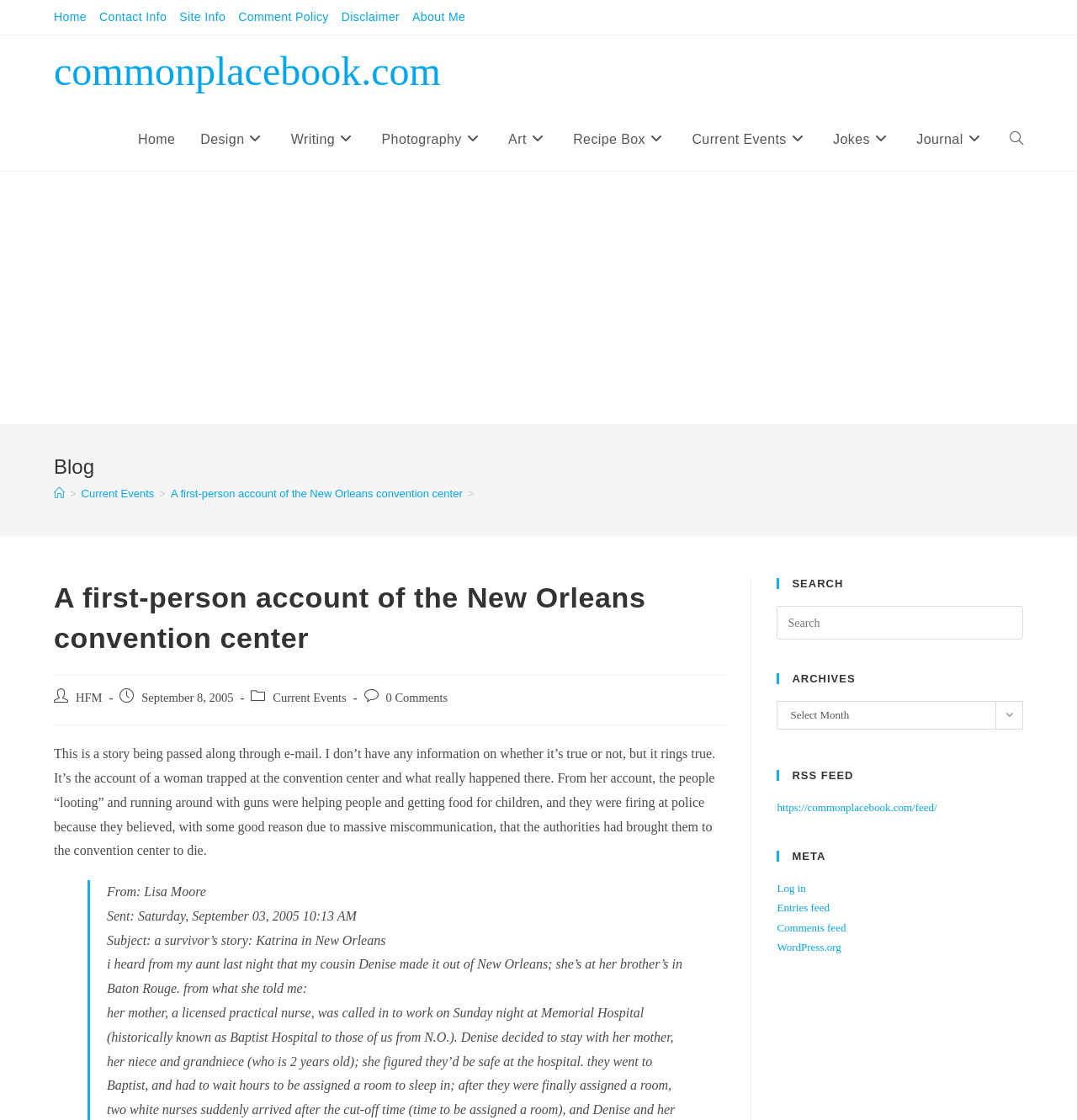Please provide a comprehensive response to the question below by analyzing the image: 
How many links are there in the primary sidebar?

I counted the number of links in the primary sidebar by looking at the complementary section with the heading 'Primary Sidebar'. I found 7 links: 'SEARCH', 'ARCHIVES', 'RSS FEED', 'META', 'Log in', 'Entries feed', and 'Comments feed'.